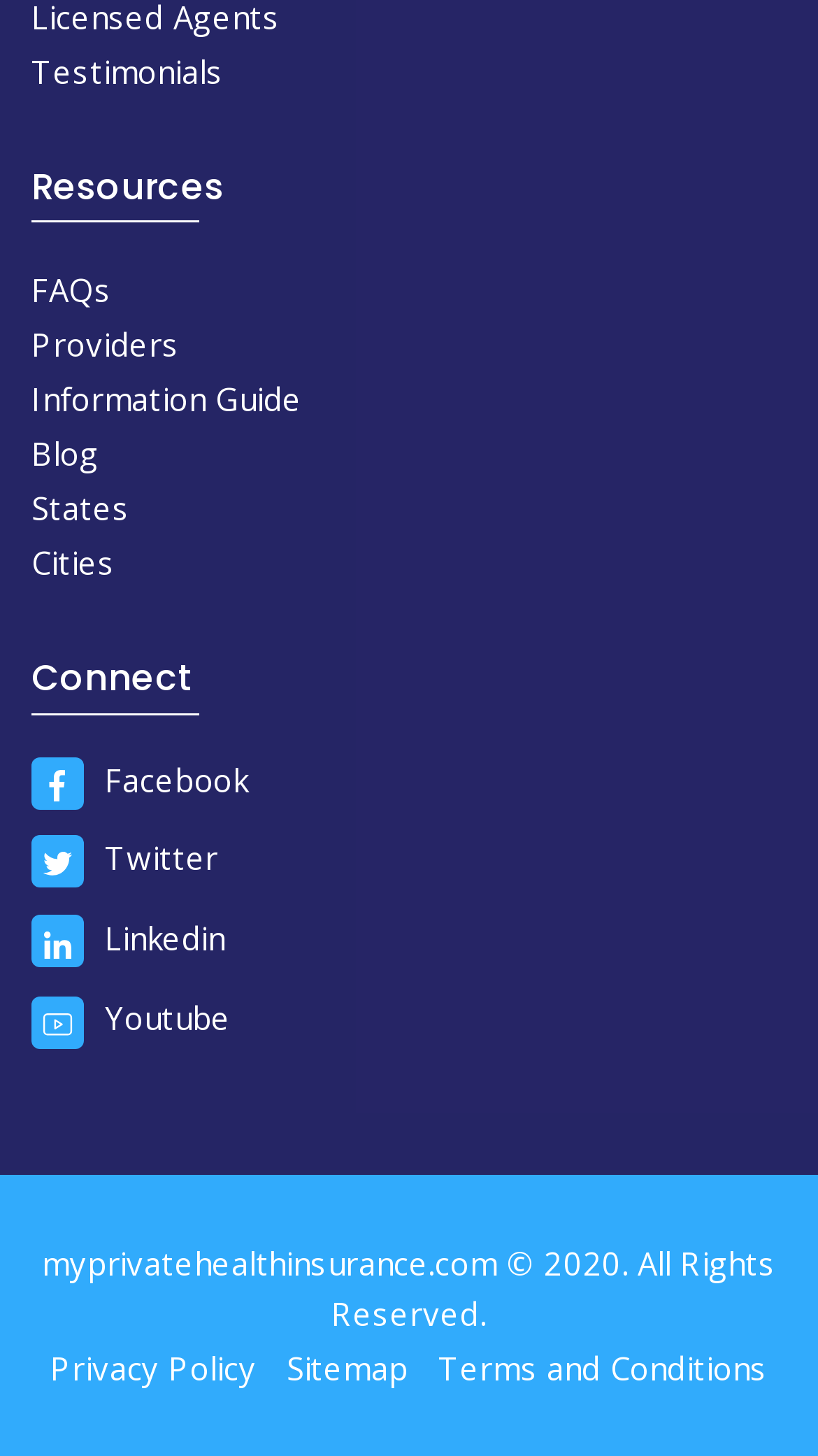Please identify the bounding box coordinates for the region that you need to click to follow this instruction: "Follow on Facebook".

[0.038, 0.52, 0.304, 0.556]